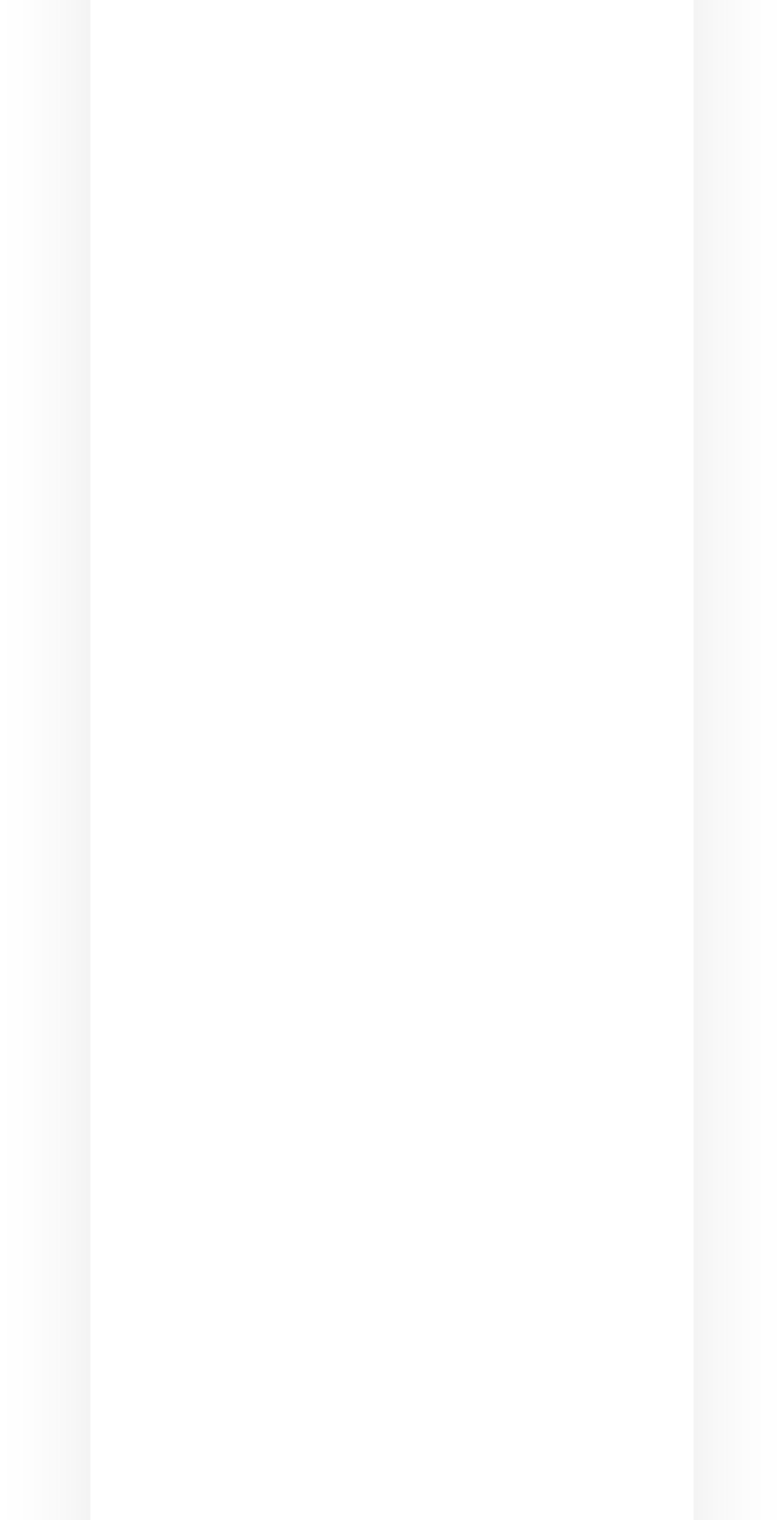Use a single word or phrase to answer the following:
How many links are on this webpage?

40